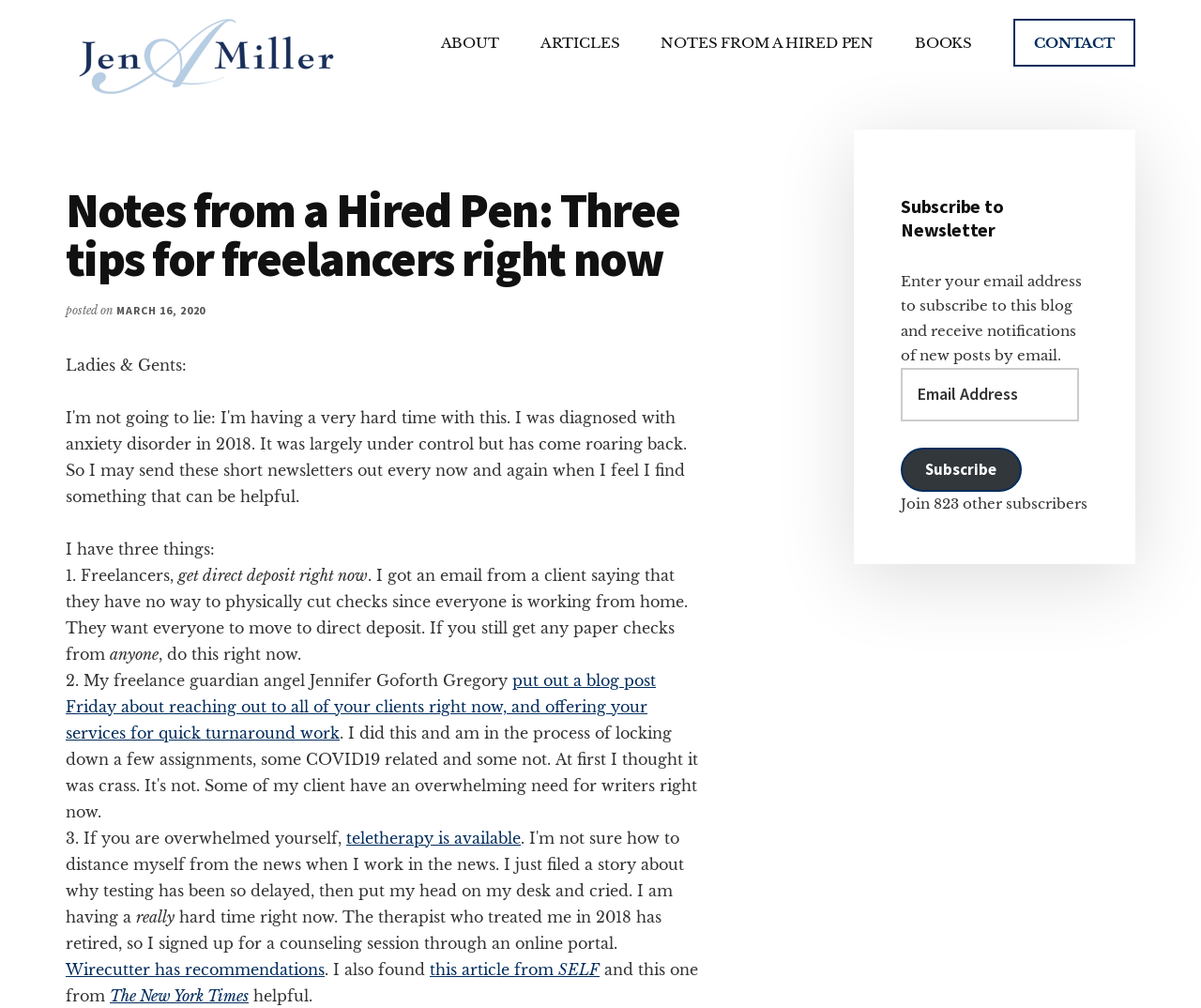Please determine the bounding box coordinates of the element to click in order to execute the following instruction: "Click the 'ABOUT' link". The coordinates should be four float numbers between 0 and 1, specified as [left, top, right, bottom].

[0.351, 0.02, 0.431, 0.066]